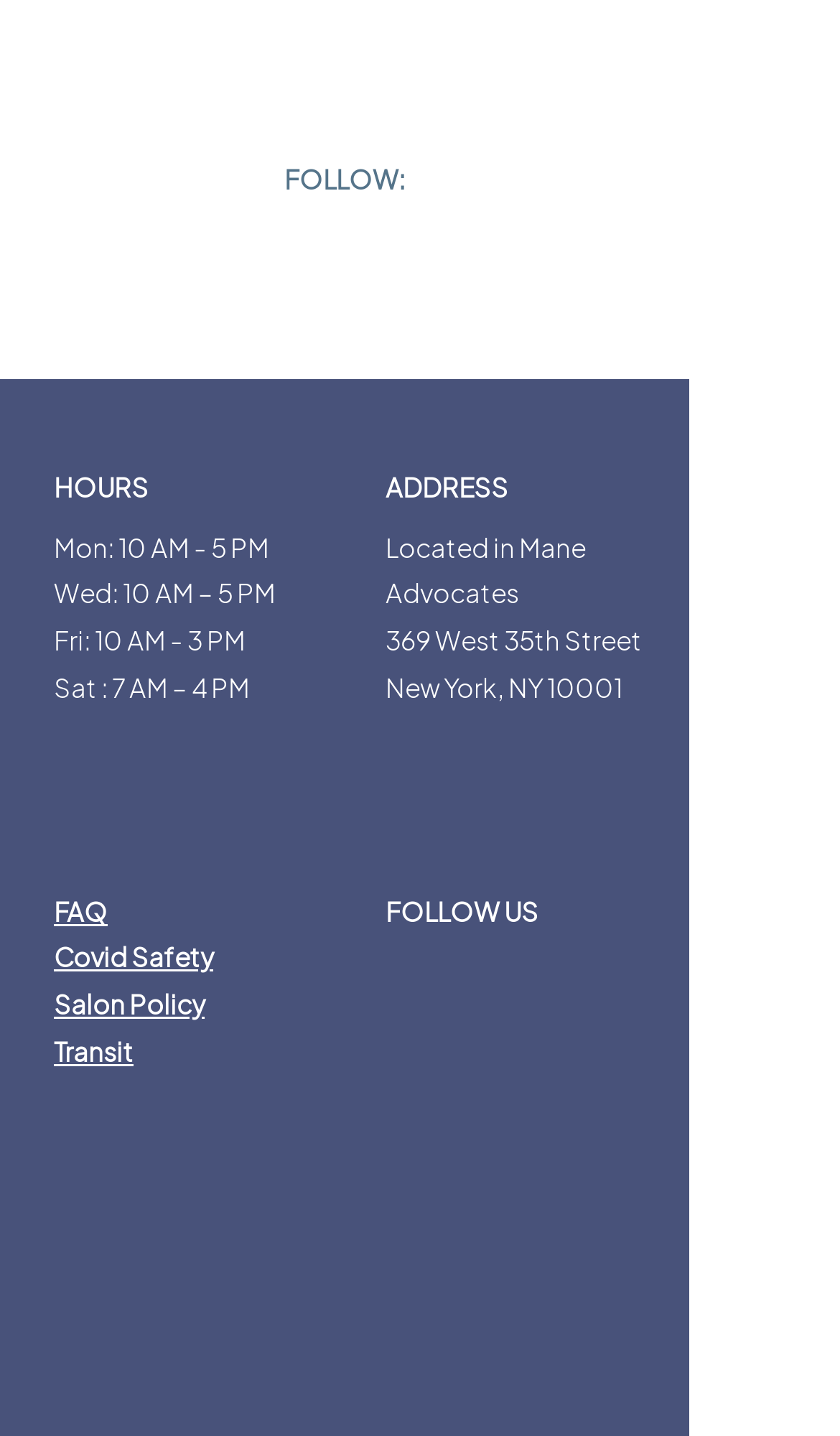Please locate the clickable area by providing the bounding box coordinates to follow this instruction: "View Youtube channel".

[0.338, 0.159, 0.392, 0.191]